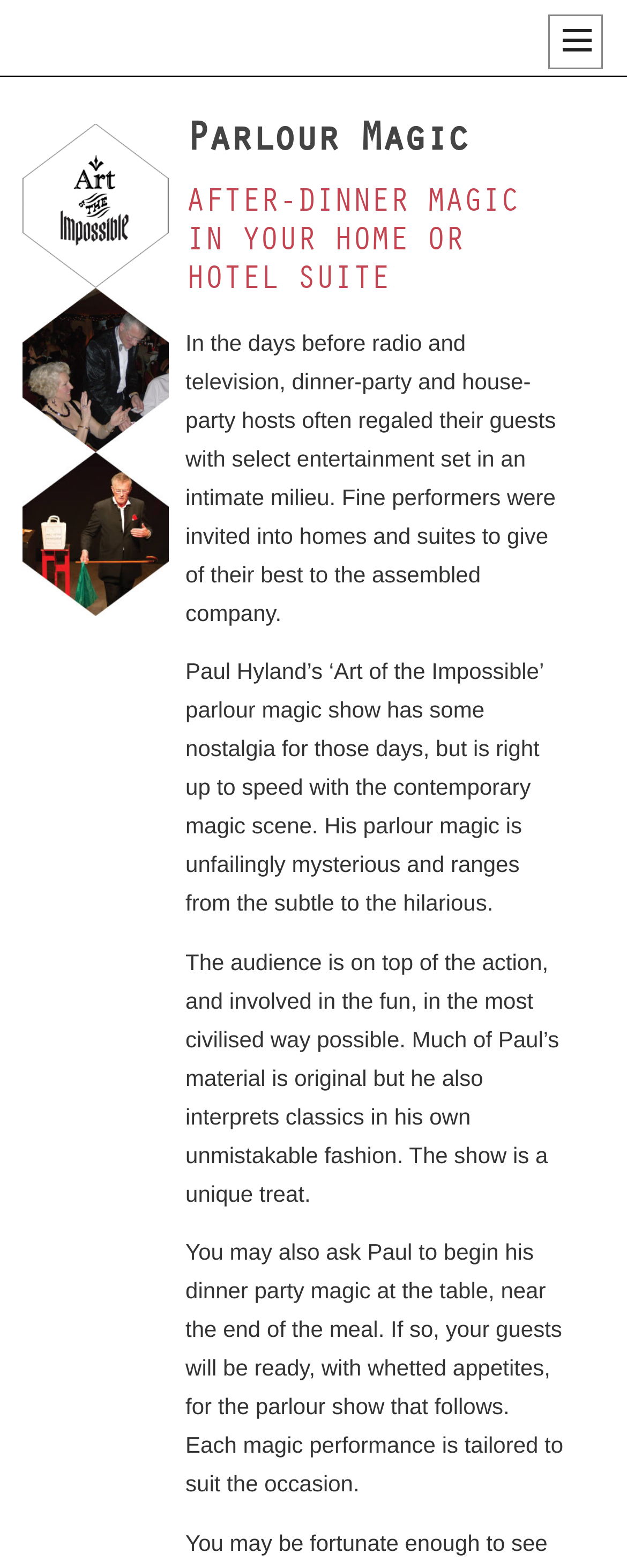Please provide a short answer using a single word or phrase for the question:
What type of entertainment is offered?

Magic show